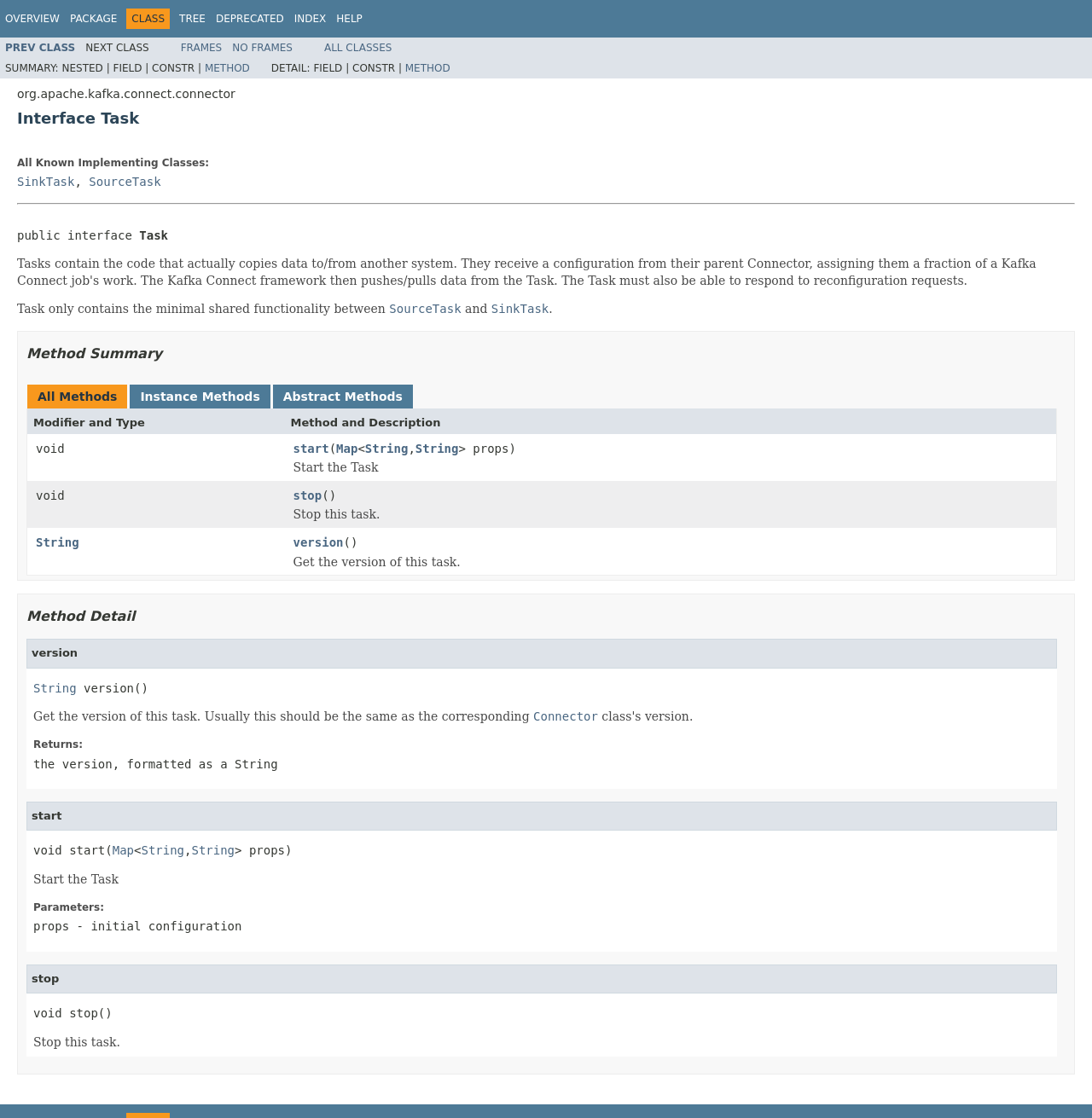Identify the bounding box coordinates of the region that needs to be clicked to carry out this instruction: "Click on SourceTask". Provide these coordinates as four float numbers ranging from 0 to 1, i.e., [left, top, right, bottom].

[0.081, 0.157, 0.147, 0.169]